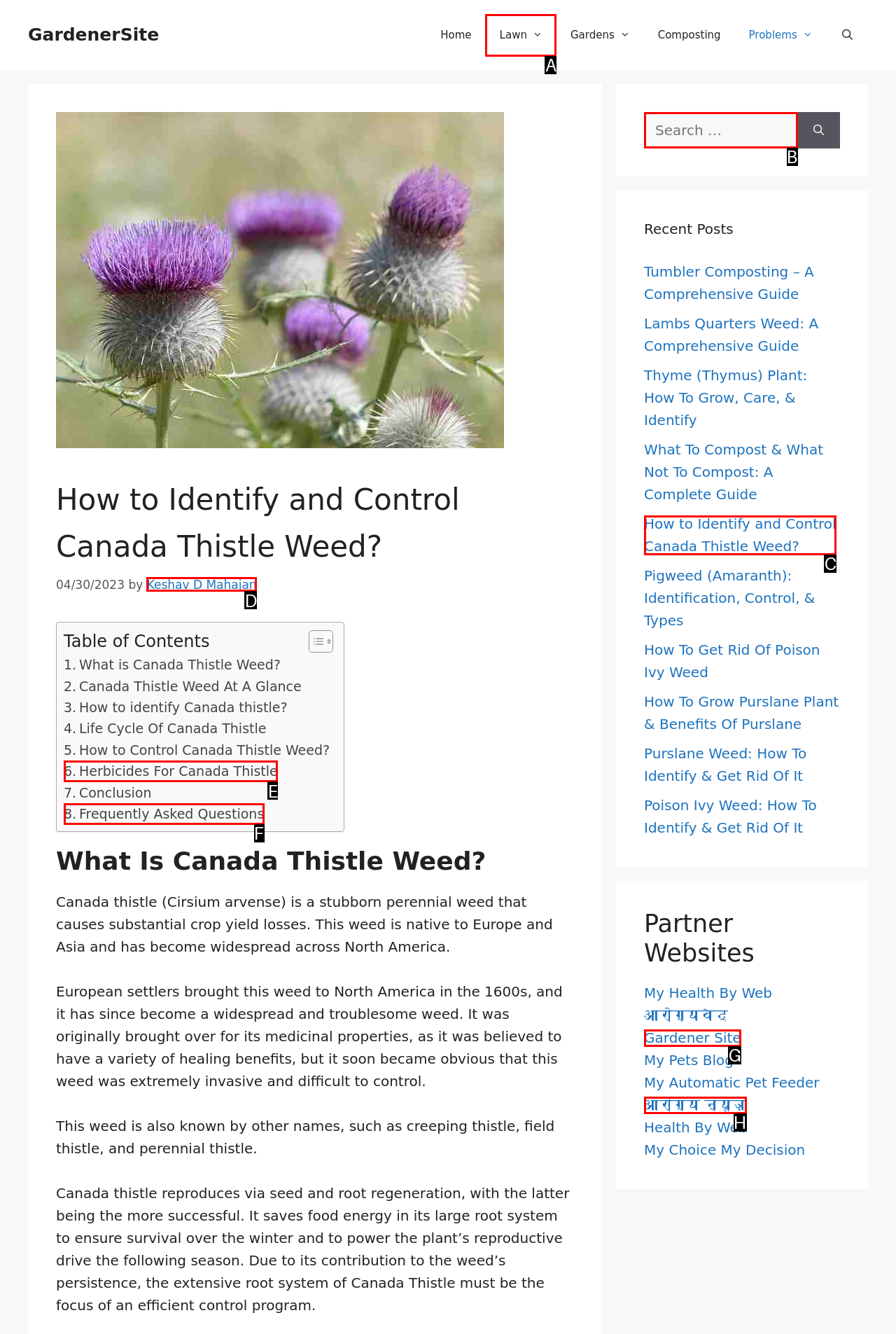Out of the given choices, which letter corresponds to the UI element required to Search for something? Answer with the letter.

B